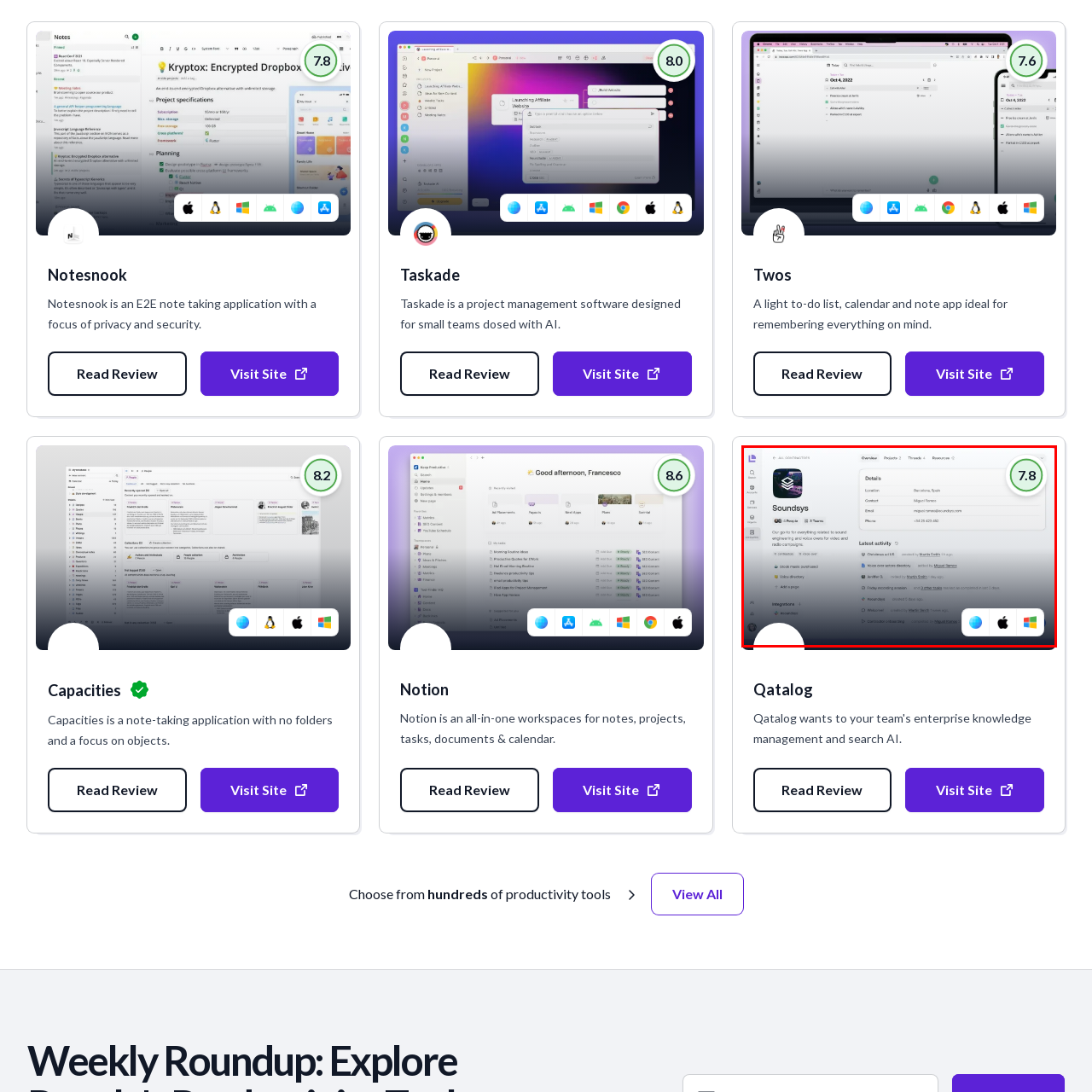Describe in detail the contents of the image highlighted within the red box.

The image showcases a user interface for the app "Soundsys," which is designed for sound engineering and management related to video and radio campaigns. The interface prominently displays the name "Soundsys" at the top, alongside user details such as location (Barcelona, Spain), contact information (Miguel's email), and phone number. On the right side, a rating of 7.8 adds a metric to the app's performance or user feedback. 

Below the main header, there are sections outlining the latest activities, enhancing user engagement by providing insights into recent actions within the app. The bottom right corner includes icons representing compatibility with multiple platforms, indicating that Soundsys is available on Mac, Windows, and web browsers, making it accessible to a wide range of users. The design combines functionality with a clean layout, aiming to streamline user experience in sound management tasks.